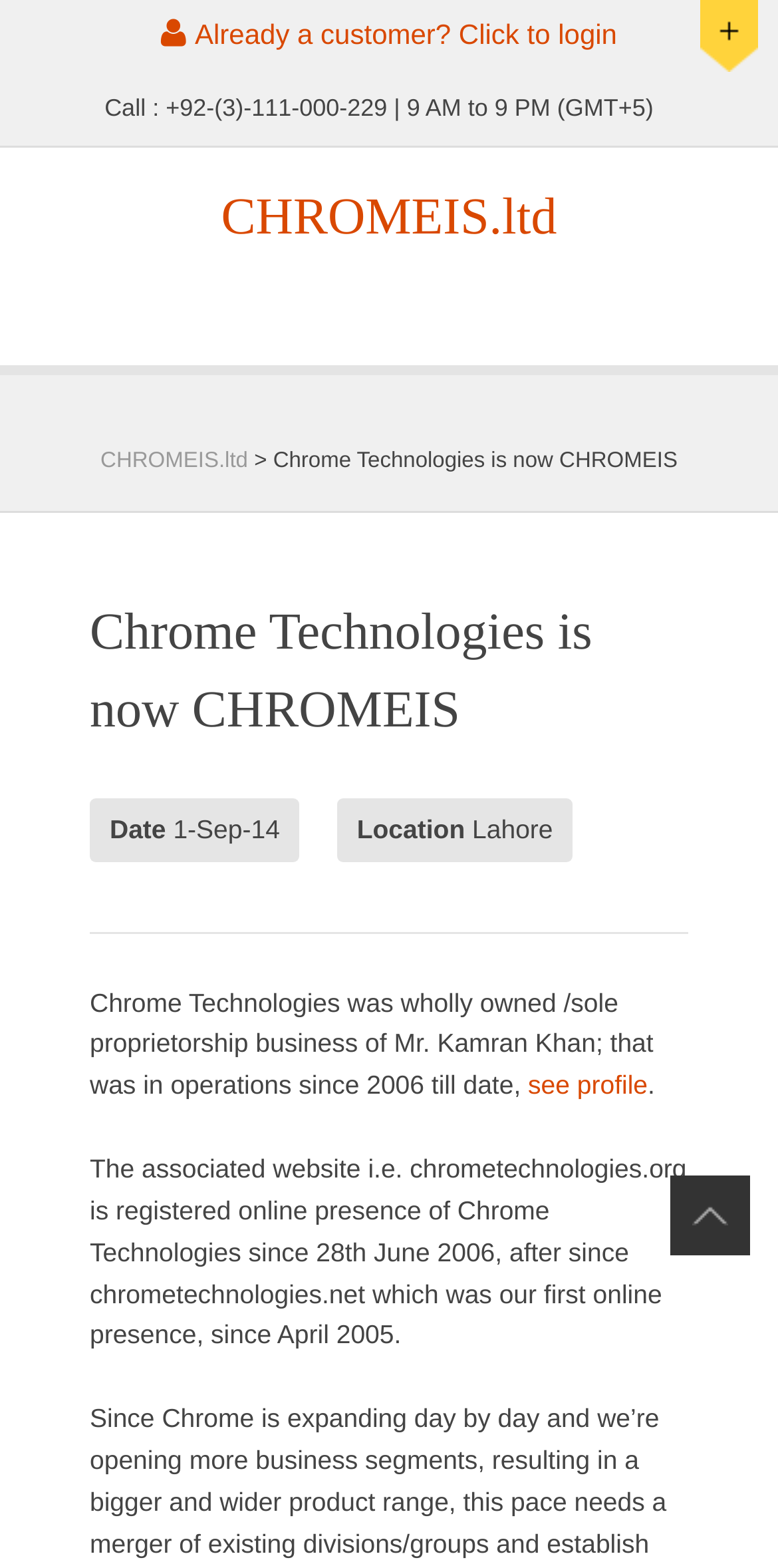When was Chrome Technologies' first online presence registered?
Based on the screenshot, answer the question with a single word or phrase.

April 2005